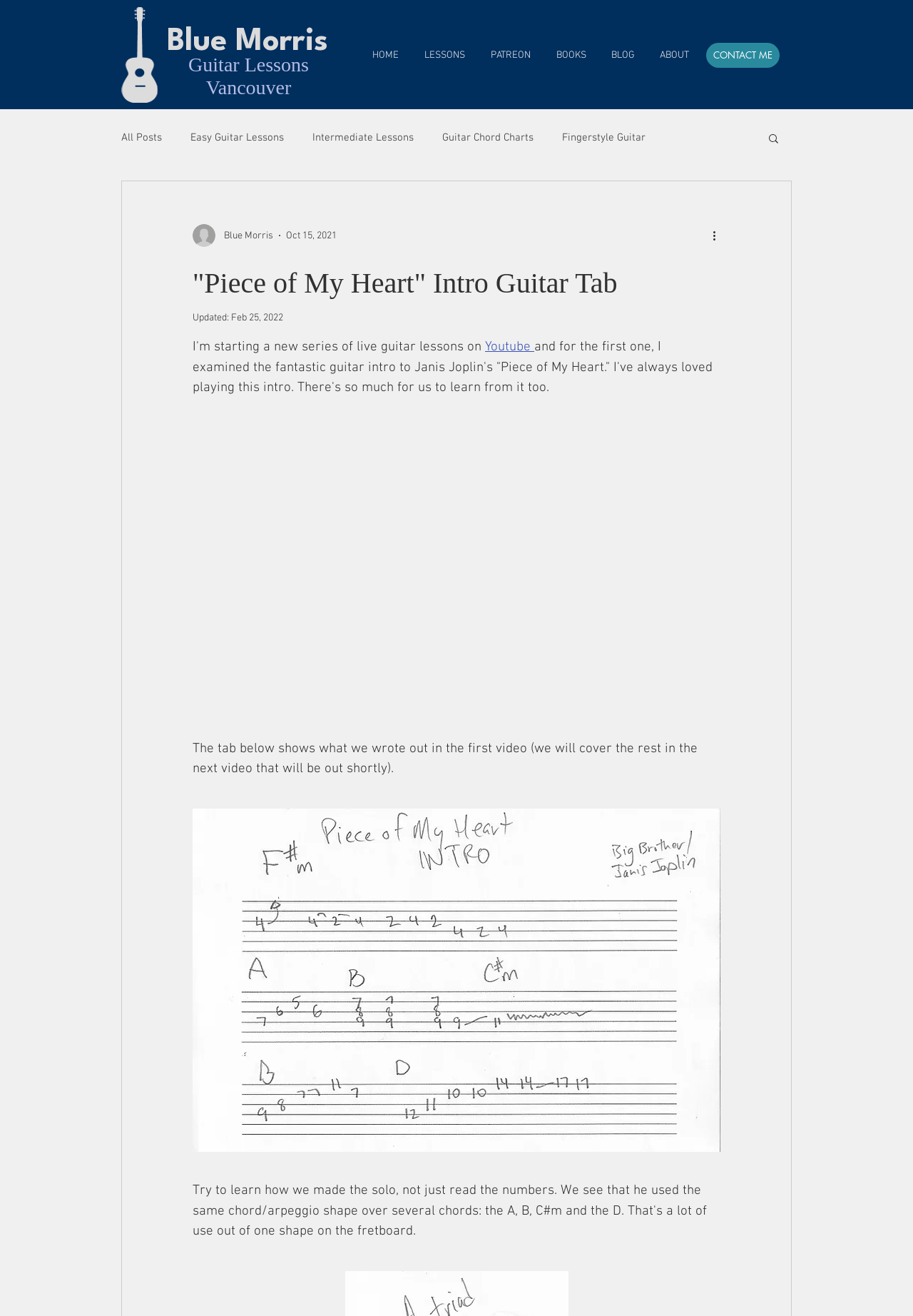Given the content of the image, can you provide a detailed answer to the question?
How many navigation links are in the 'Site' navigation?

The webpage has a navigation 'Site' which contains 5 links: 'HOME', 'LESSONS', 'PATREON', 'BOOKS', and 'BLOG'. These links are likely navigation links to different sections of the website.